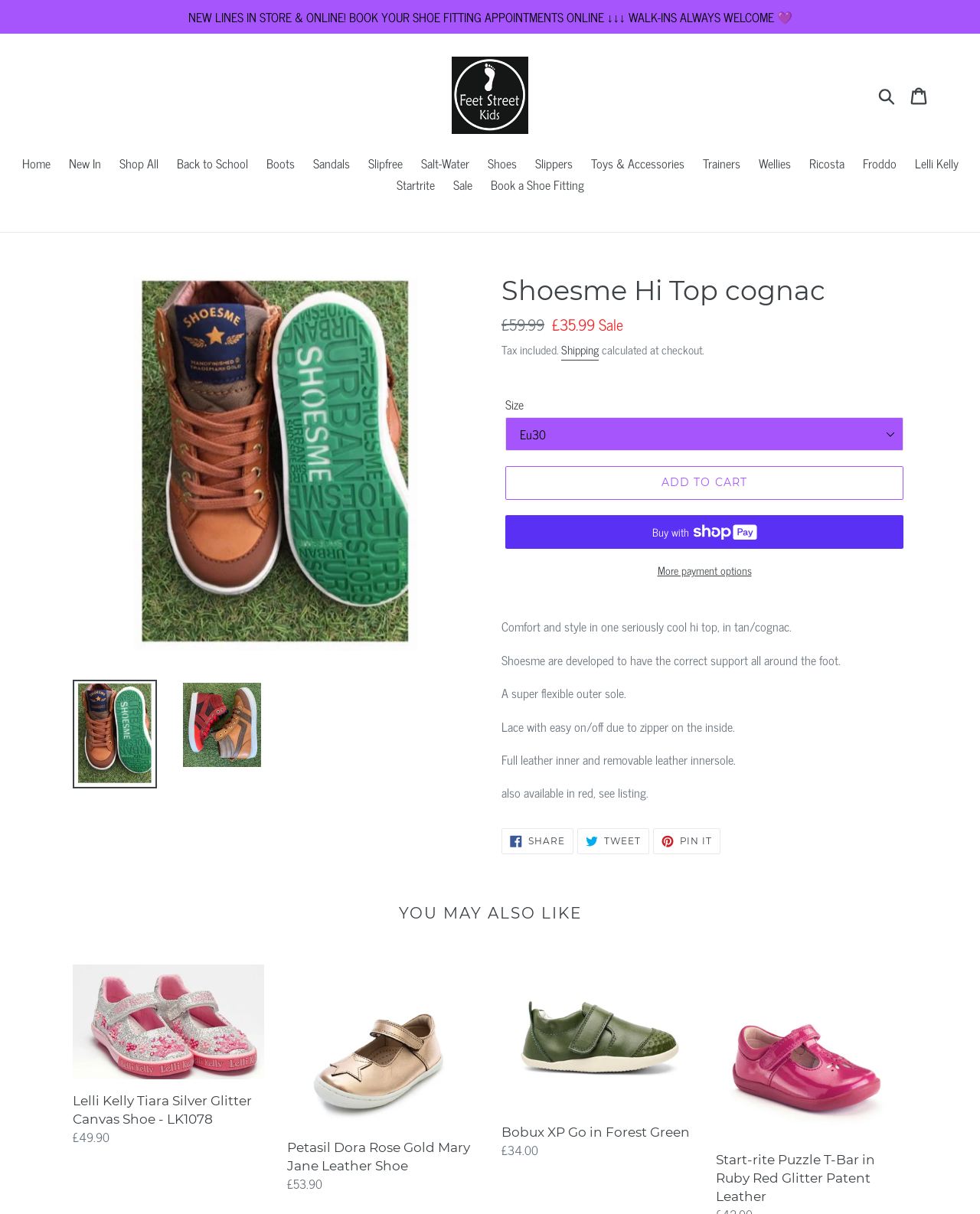Determine the bounding box coordinates of the area to click in order to meet this instruction: "Learn about 'Health: Just one thing'".

None